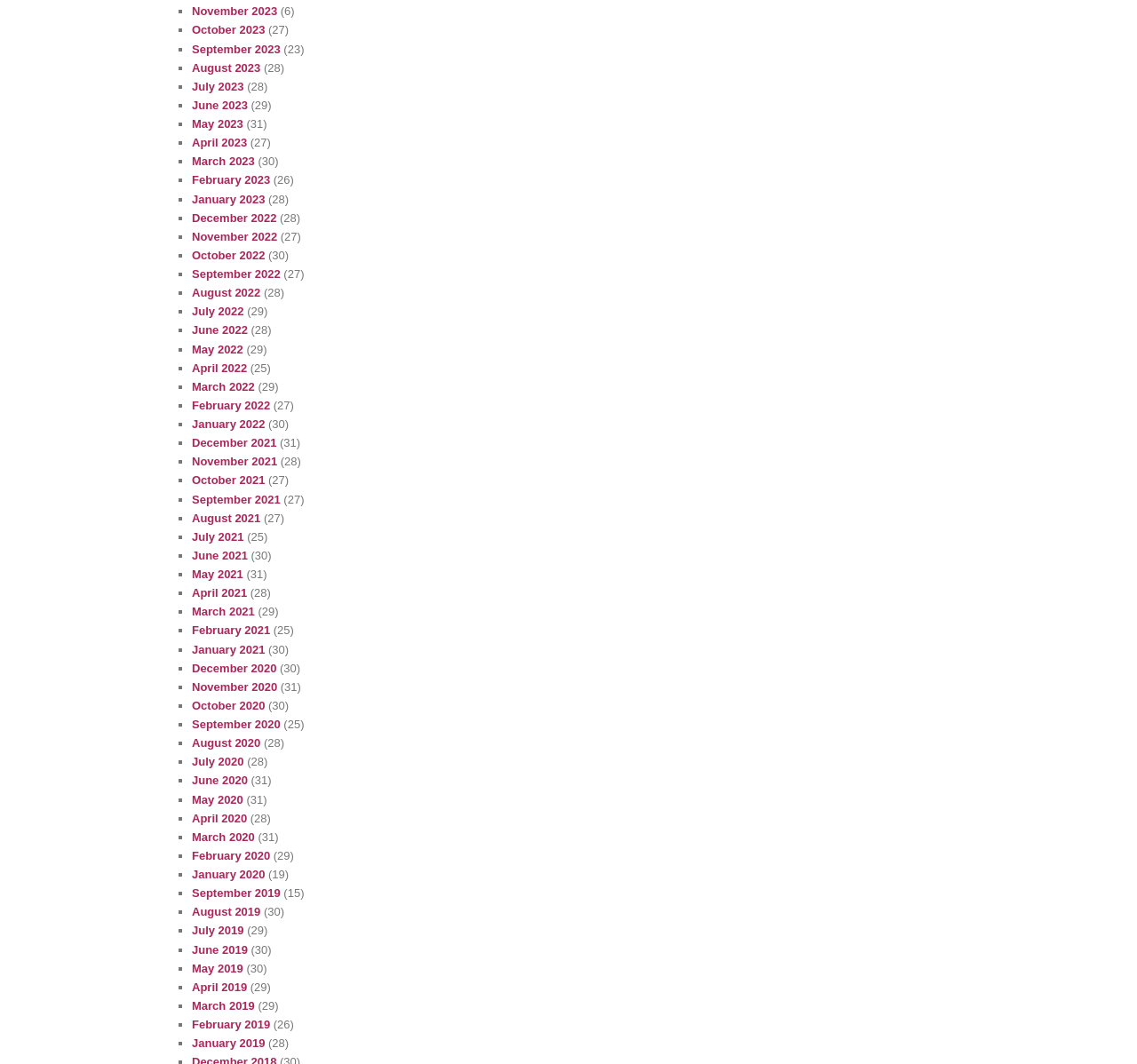Please locate the bounding box coordinates of the element that needs to be clicked to achieve the following instruction: "View August 2023". The coordinates should be four float numbers between 0 and 1, i.e., [left, top, right, bottom].

[0.169, 0.057, 0.229, 0.07]